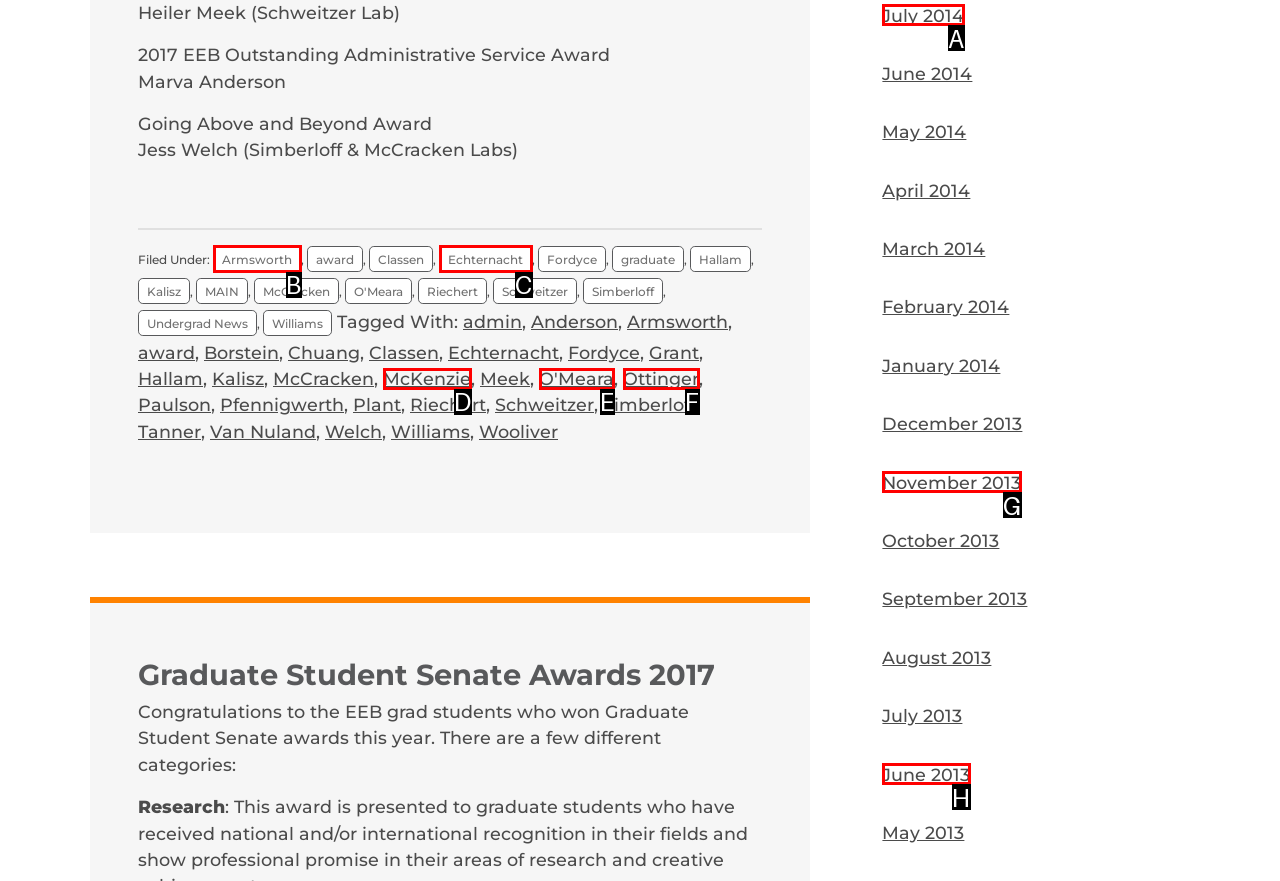Which option aligns with the description: Echternacht? Respond by selecting the correct letter.

C